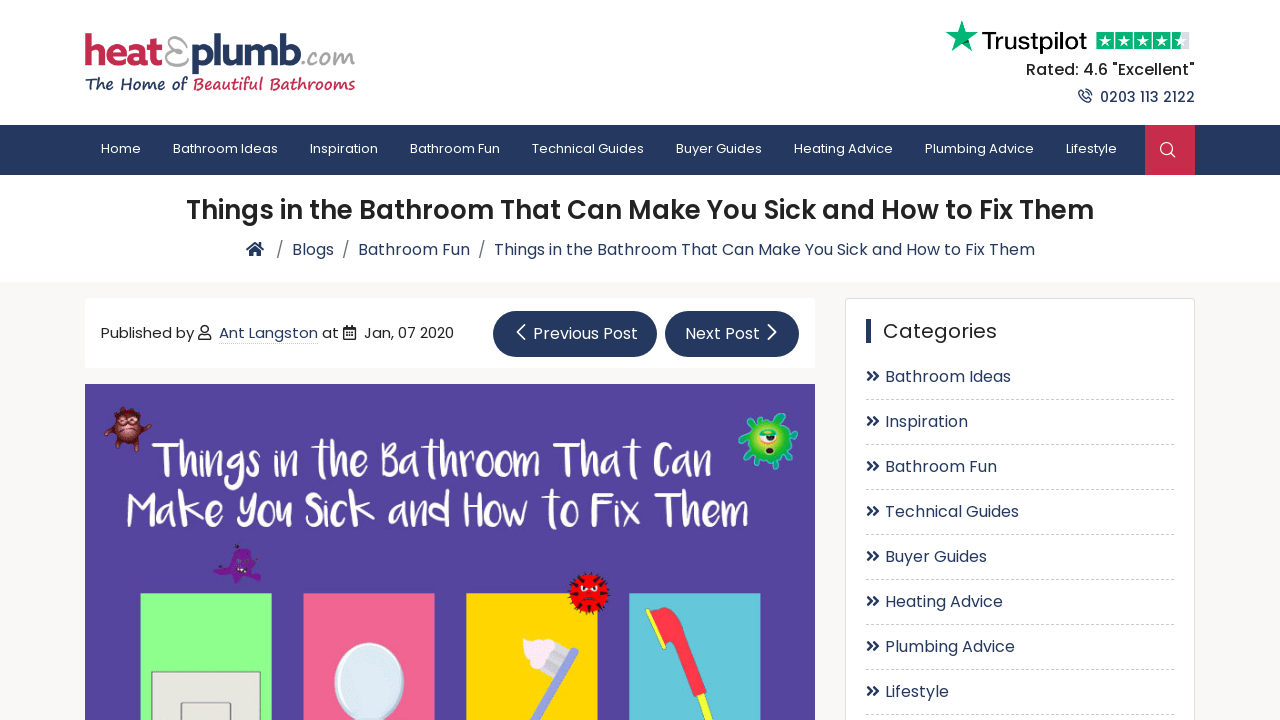Locate the bounding box coordinates of the clickable region to complete the following instruction: "Go to Bathroom Ideas."

[0.123, 0.173, 0.23, 0.242]